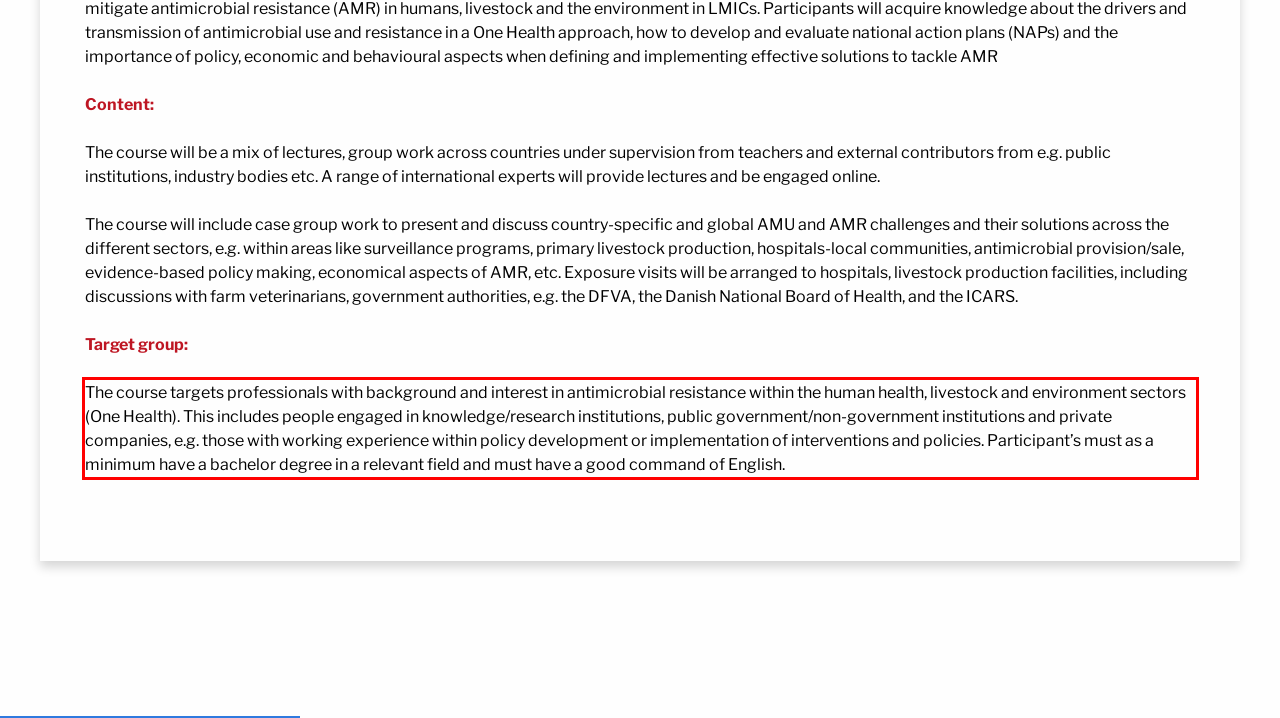Locate the red bounding box in the provided webpage screenshot and use OCR to determine the text content inside it.

The course targets professionals with background and interest in antimicrobial resistance within the human health, livestock and environment sectors (One Health). This includes people engaged in knowledge/research institutions, public government/non-government institutions and private companies, e.g. those with working experience within policy development or implementation of interventions and policies. Participant’s must as a minimum have a bachelor degree in a relevant field and must have a good command of English.